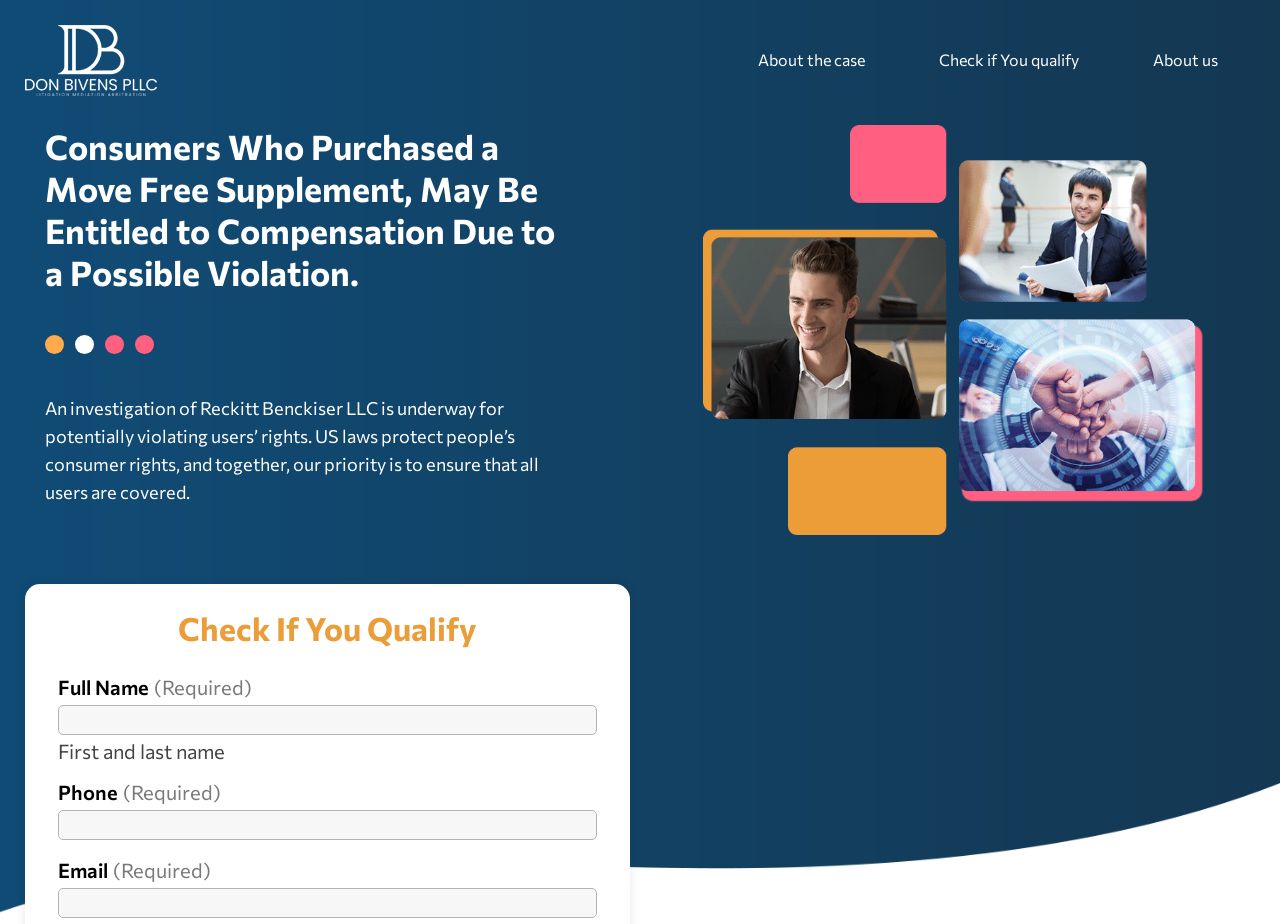What information is required to check if I qualify?
Answer the question with a thorough and detailed explanation.

The webpage has a section 'Check If You Qualify' which requires users to fill in their full name, phone number, and email address to proceed. These fields are marked as required, indicating that they must be filled in to complete the qualification check.